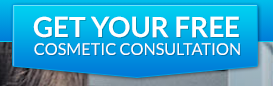Can you give a detailed response to the following question using the information from the image? What is the purpose of the banner?

The banner is promoting a special offer for potential clients at Front Range Plastic Surgery, specifically a free cosmetic consultation, which suggests that the purpose of the banner is to attract new clients and encourage them to take advantage of this offer.